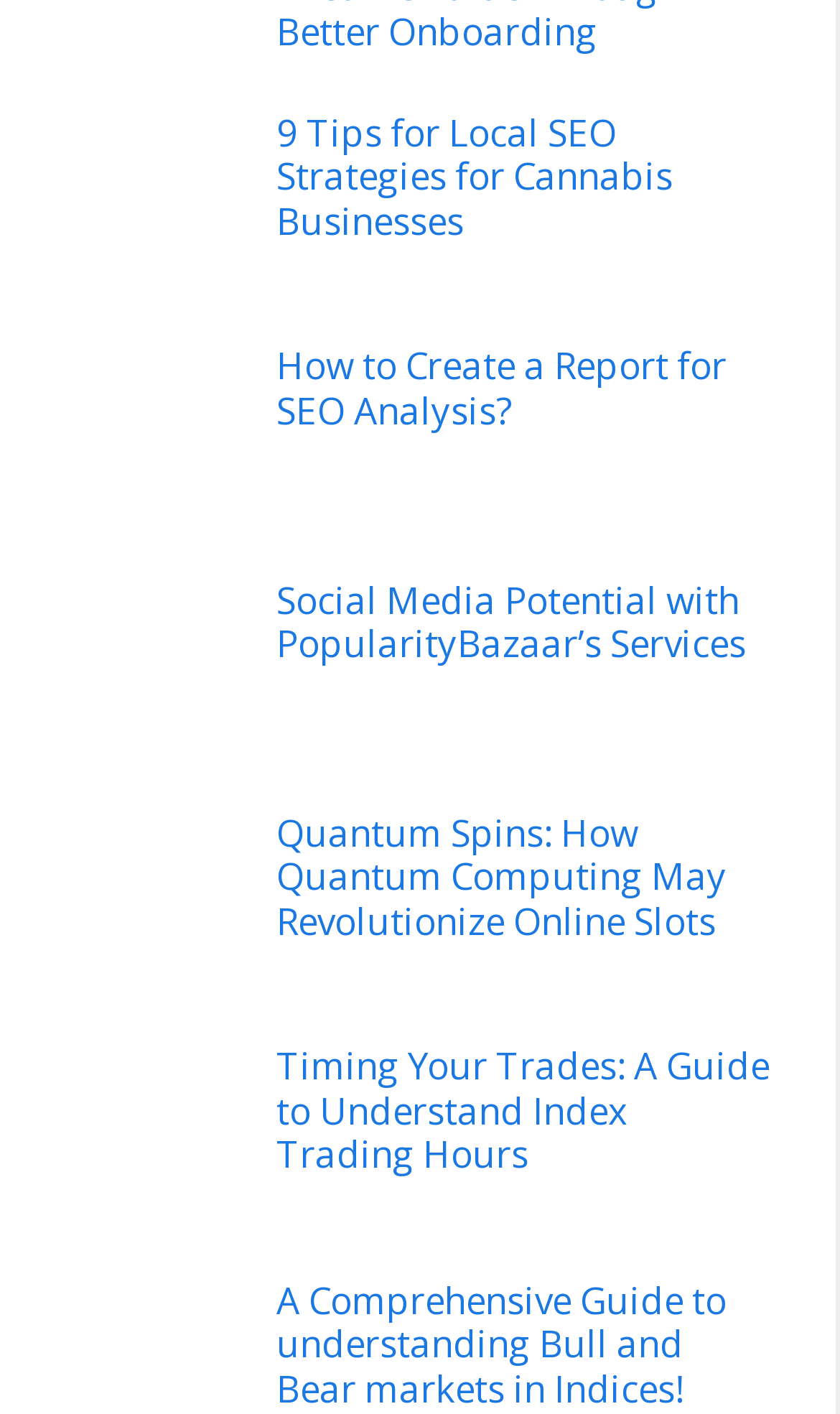What is the vertical position of the second image relative to the first image?
Using the image as a reference, give an elaborate response to the question.

By comparing the y1 and y2 coordinates of the bounding boxes of the first and second image elements, I found that the second image has a higher y1 and y2 value than the first image, which suggests that the second image is positioned below the first image.